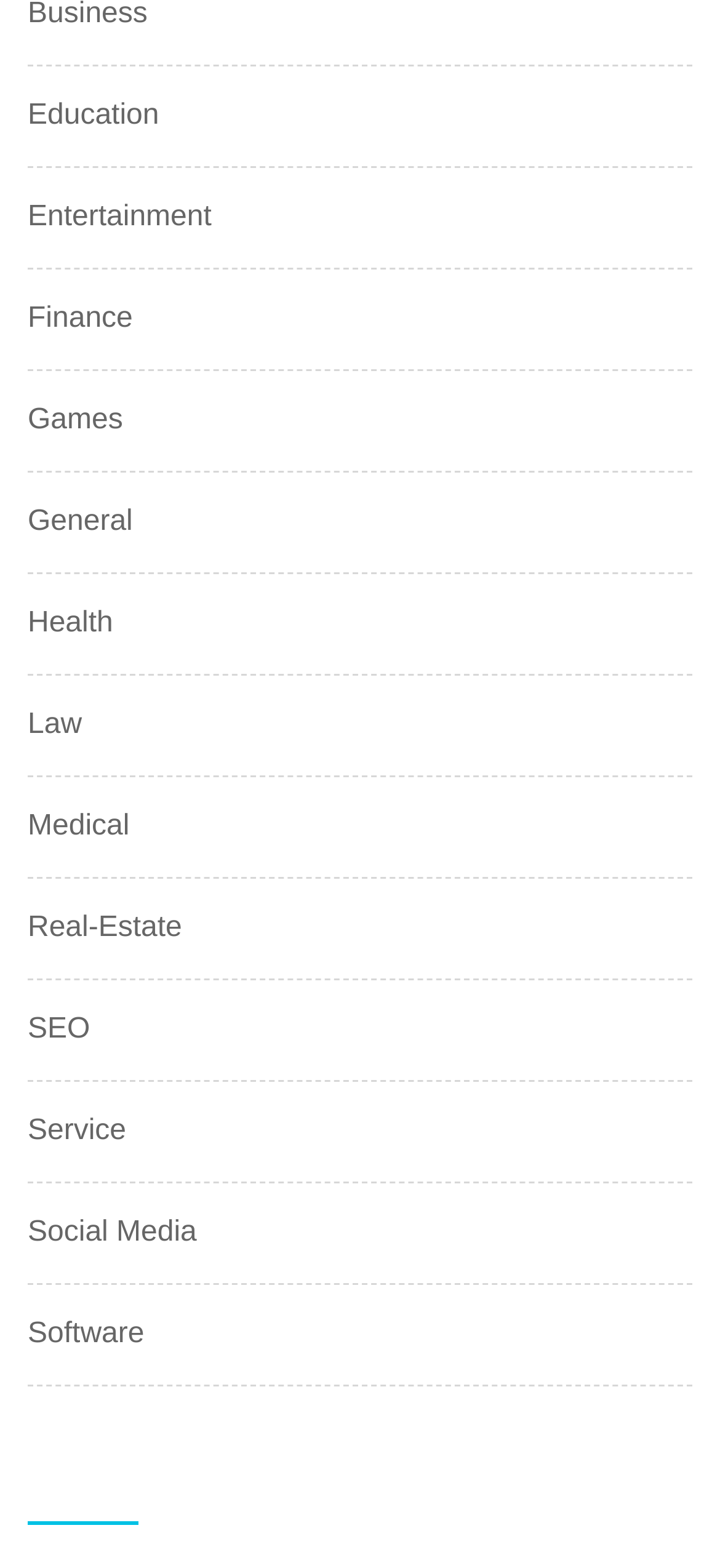What is the position of the Health category?
Answer briefly with a single word or phrase based on the image.

5th